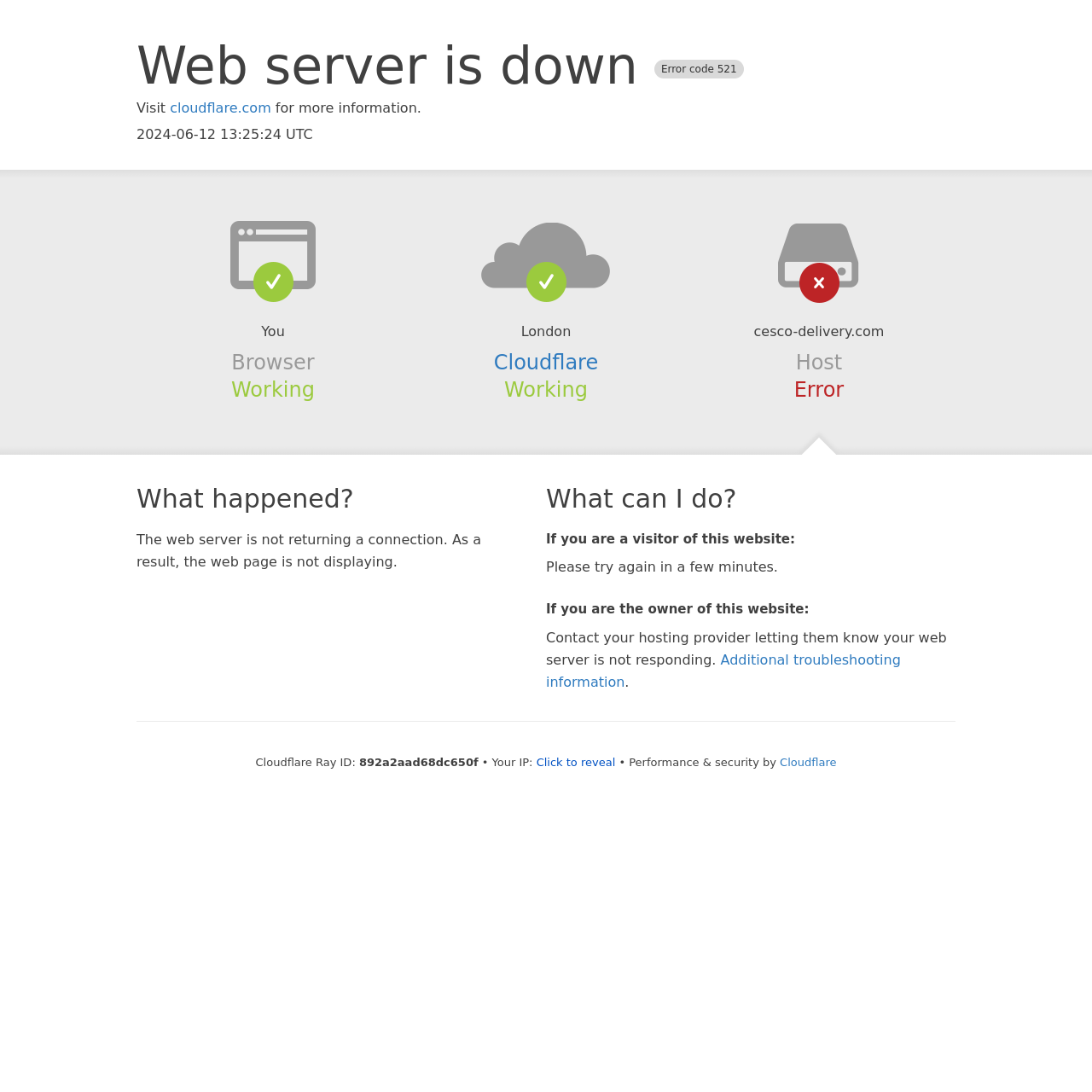Please use the details from the image to answer the following question comprehensively:
What should the owner of the website do?

According to the section 'If you are the owner of this website:', the owner should contact their hosting provider letting them know that their web server is not responding.